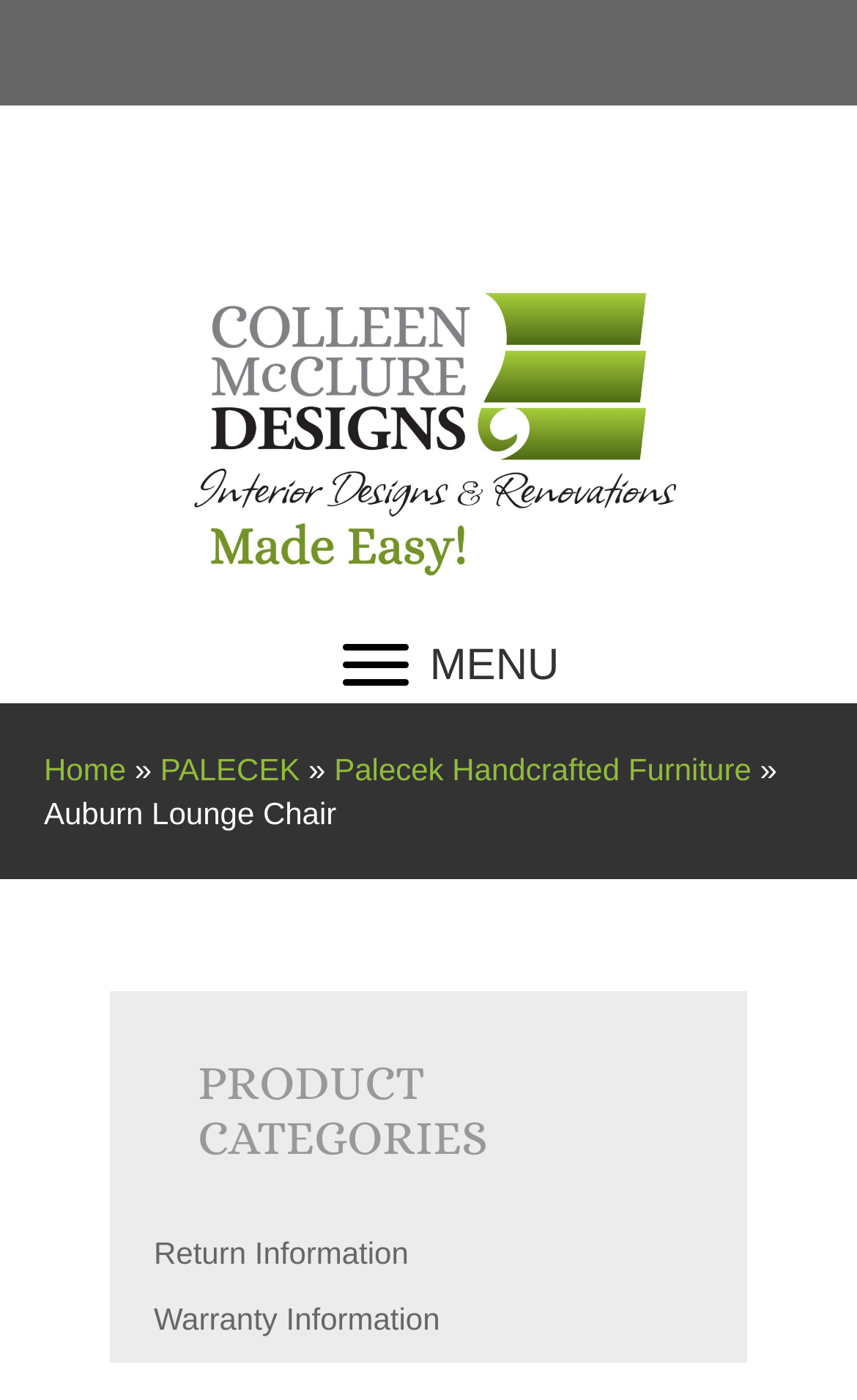Answer briefly with one word or phrase:
What is the purpose of the 'Return Information' link?

Return policy